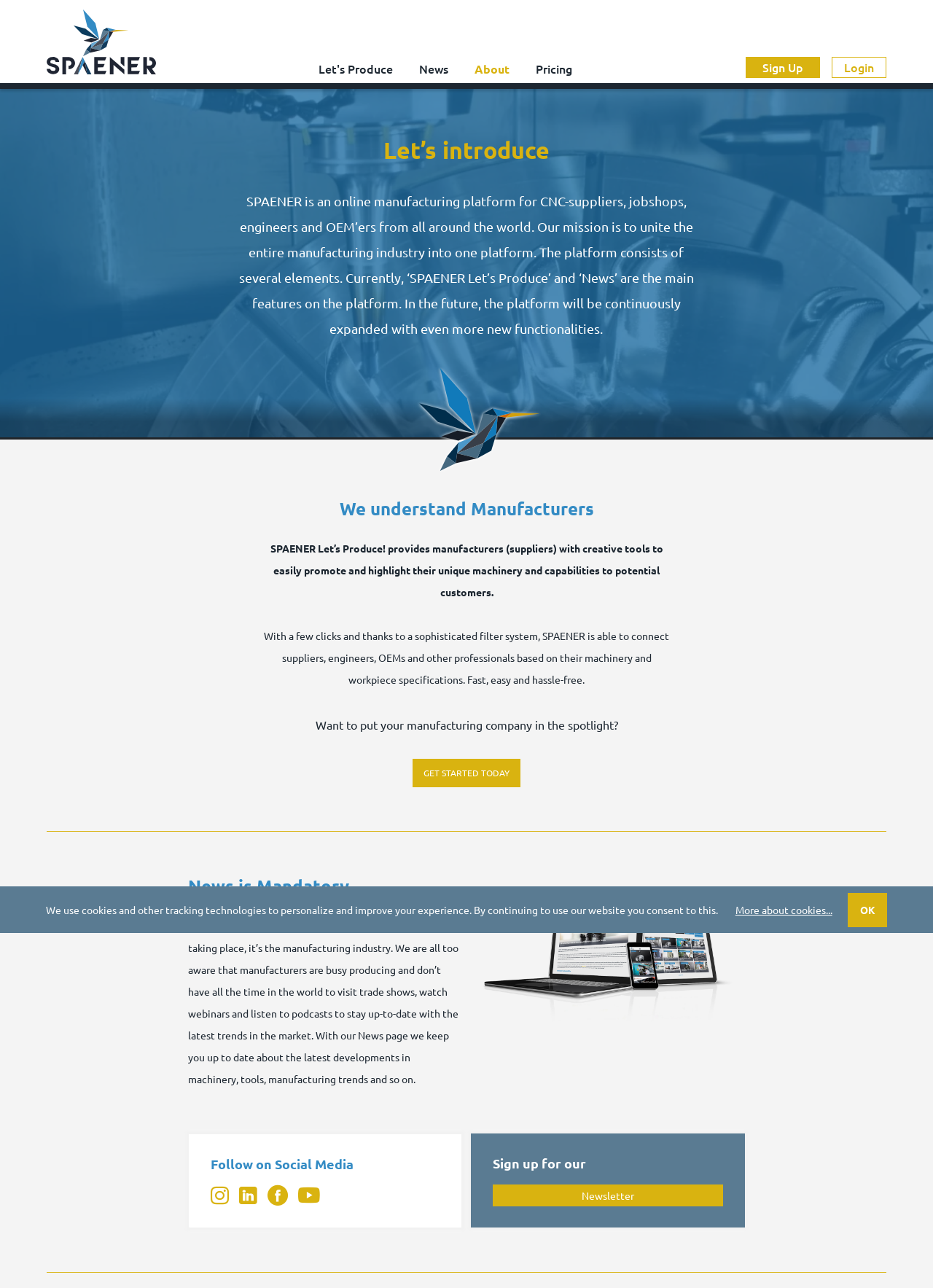With reference to the screenshot, provide a detailed response to the question below:
What is the purpose of SPAENER Let’s Produce?

SPAENER Let’s Produce is a feature on the platform that provides manufacturers with creative tools to easily promote and highlight their unique machinery and capabilities to potential customers, and connects suppliers, engineers, OEMs, and other professionals based on their machinery and workpiece specifications.